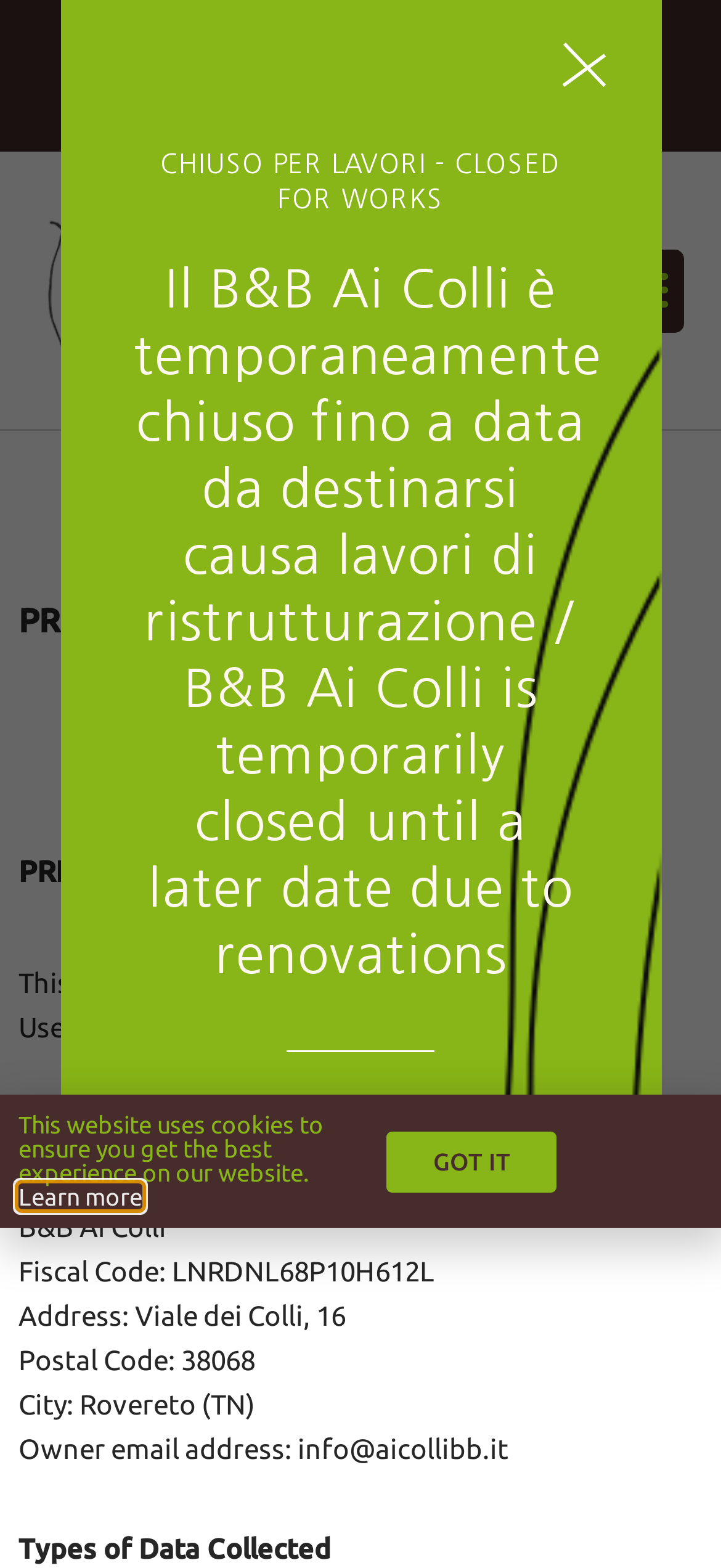Locate the coordinates of the bounding box for the clickable region that fulfills this instruction: "Learn about 'The Different Types Of Motherboards'".

None